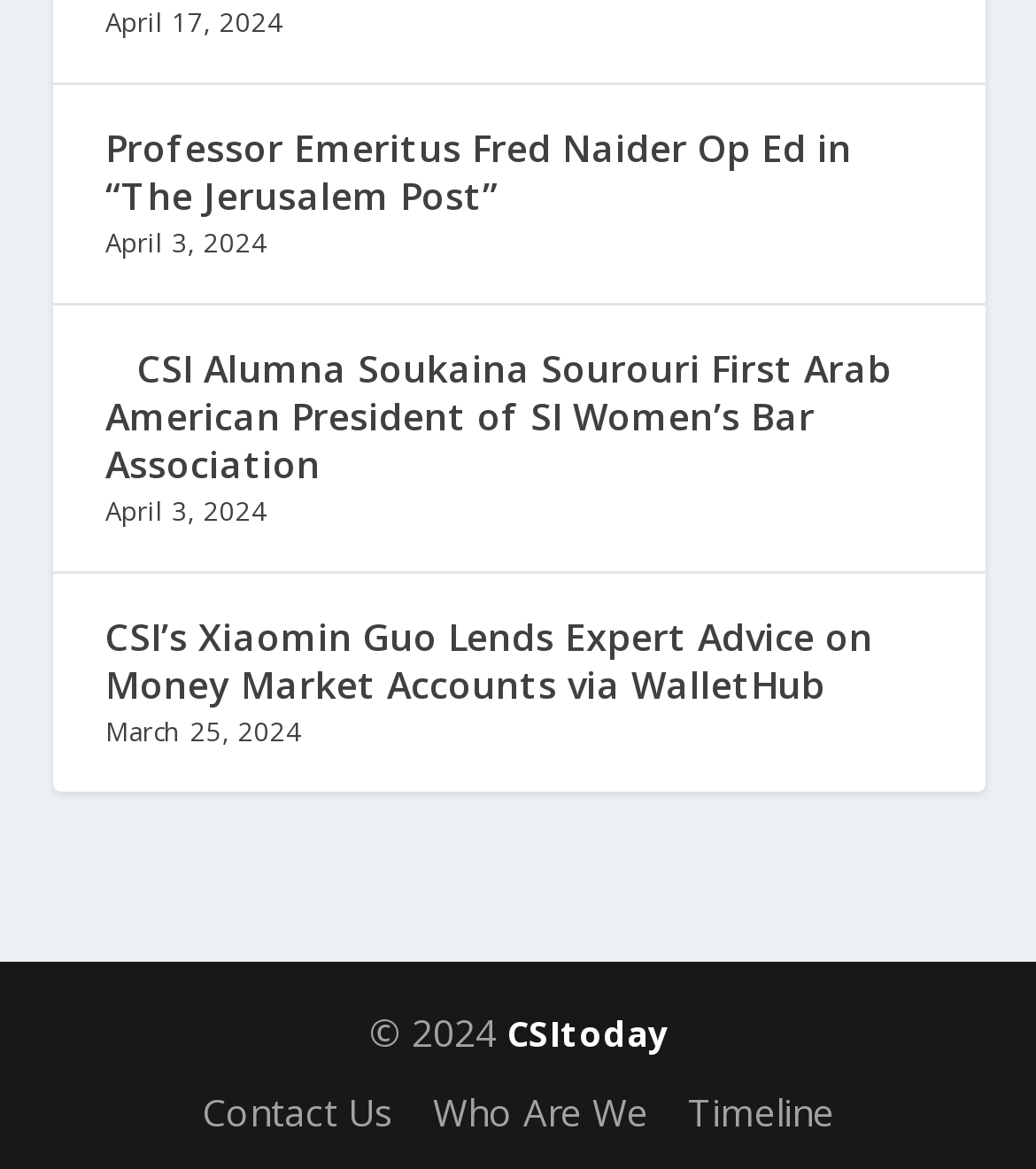How many news items are displayed on the webpage?
Using the screenshot, give a one-word or short phrase answer.

4